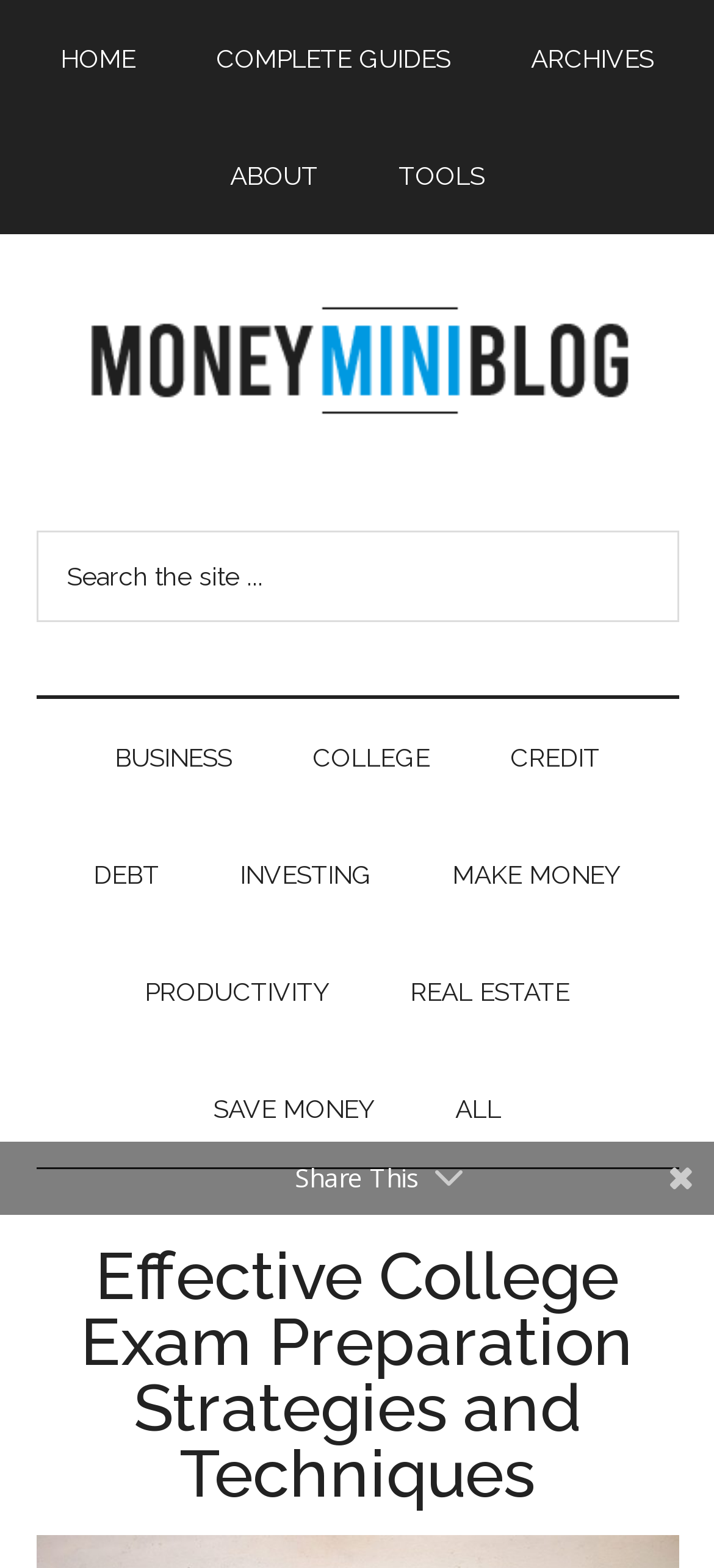Determine the main headline from the webpage and extract its text.

Effective College Exam Preparation Strategies and Techniques